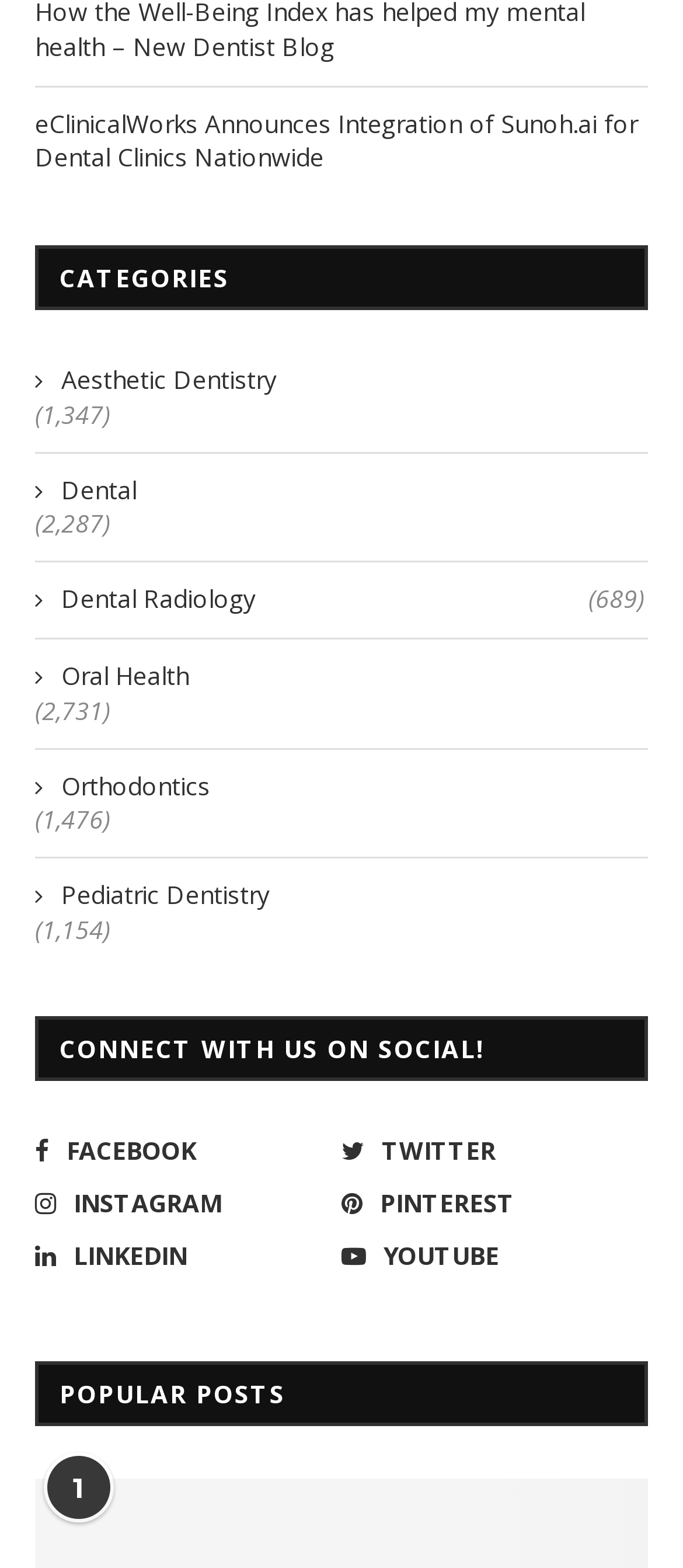Can you find the bounding box coordinates for the UI element given this description: "Pediatric Dentistry"? Provide the coordinates as four float numbers between 0 and 1: [left, top, right, bottom].

[0.051, 0.56, 0.944, 0.582]